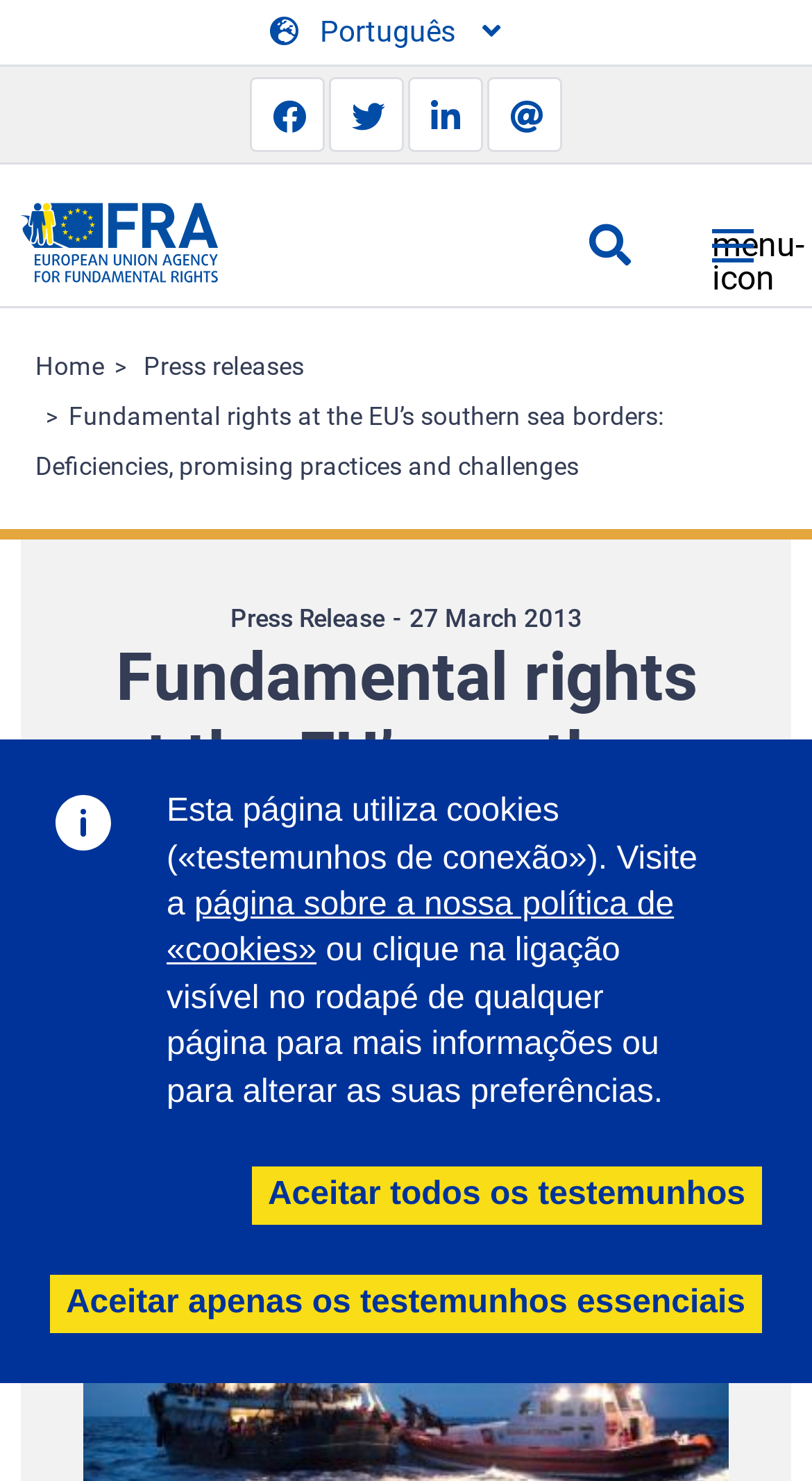Can you find the bounding box coordinates for the element to click on to achieve the instruction: "Search for something"?

[0.697, 0.136, 0.805, 0.195]